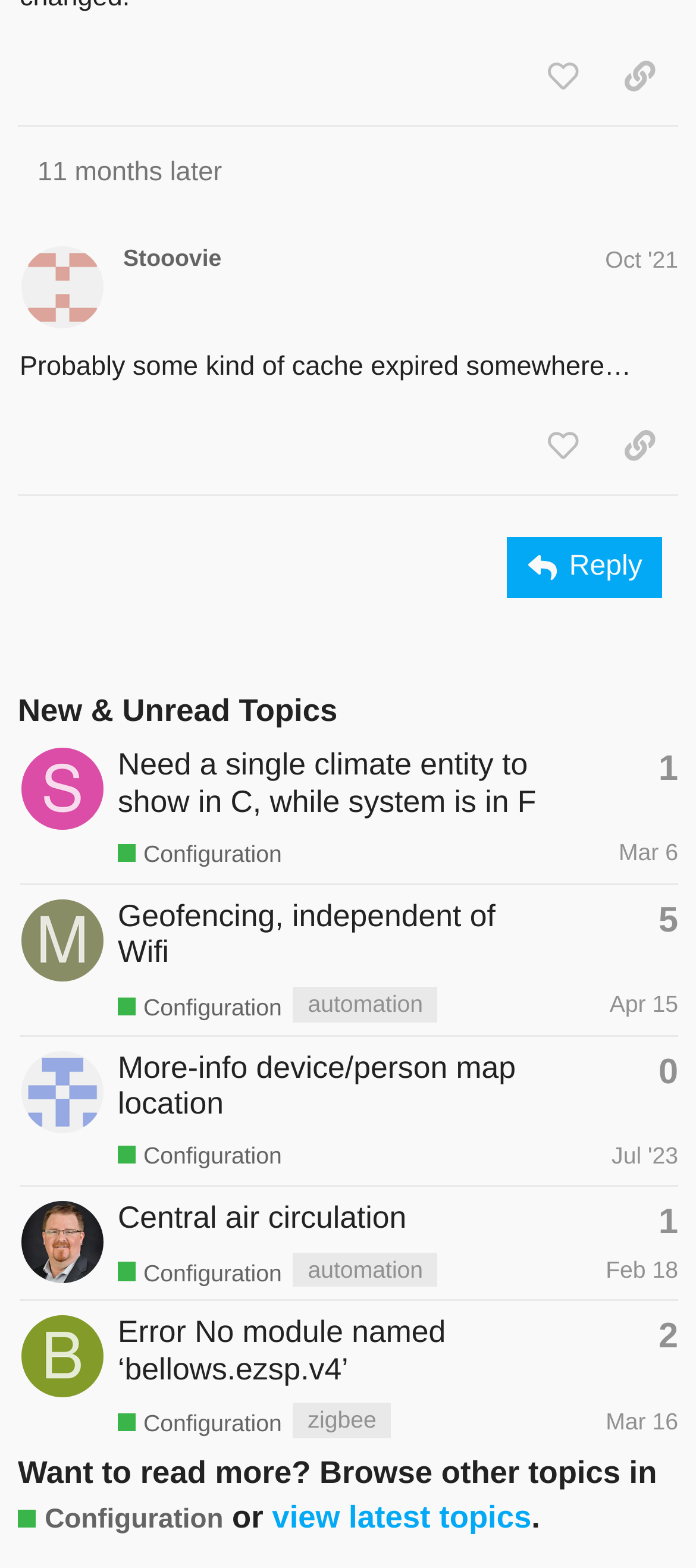Answer the question in one word or a short phrase:
How many topics are listed under 'New & Unread Topics'?

4